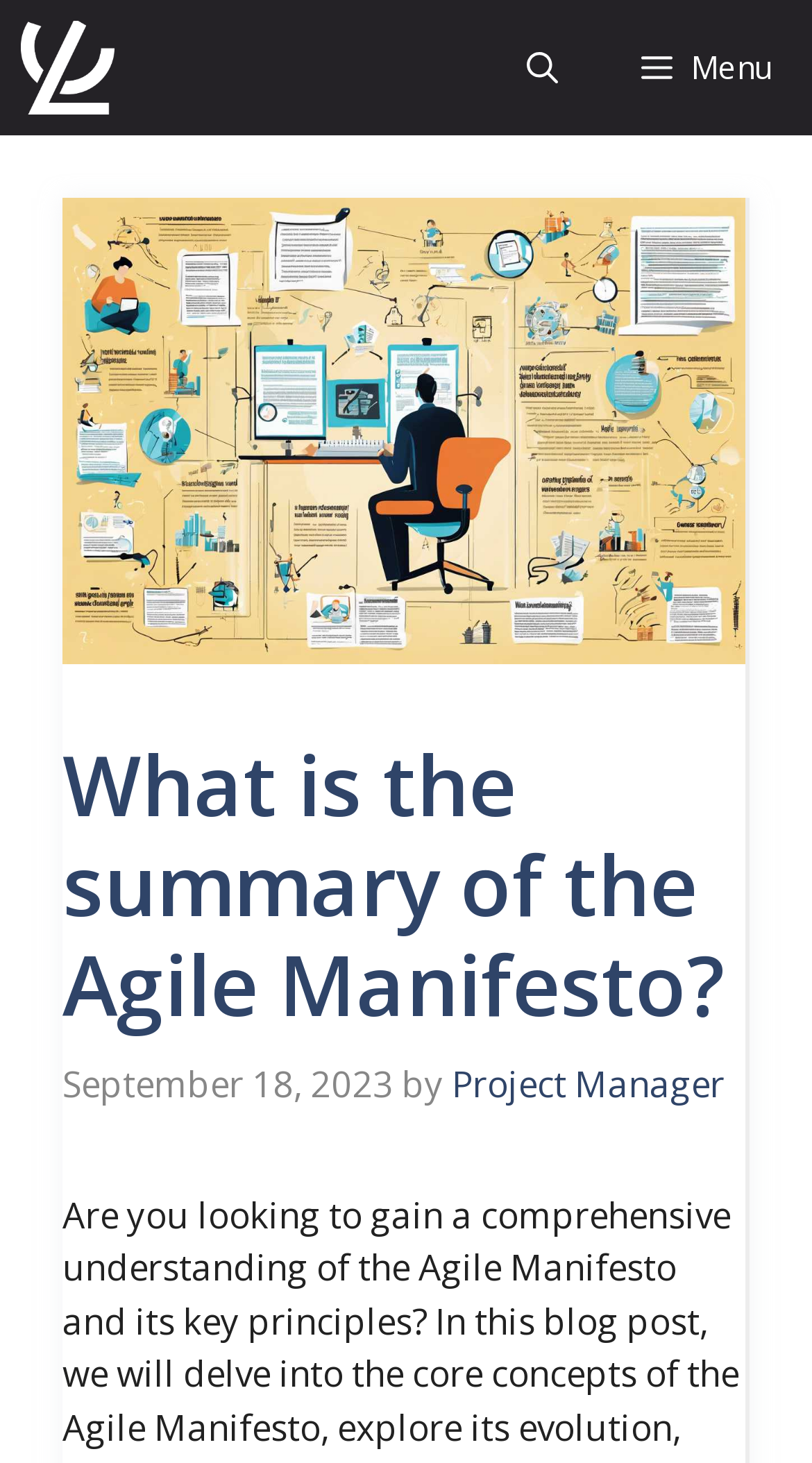Given the description "ABOUT", provide the bounding box coordinates of the corresponding UI element.

None